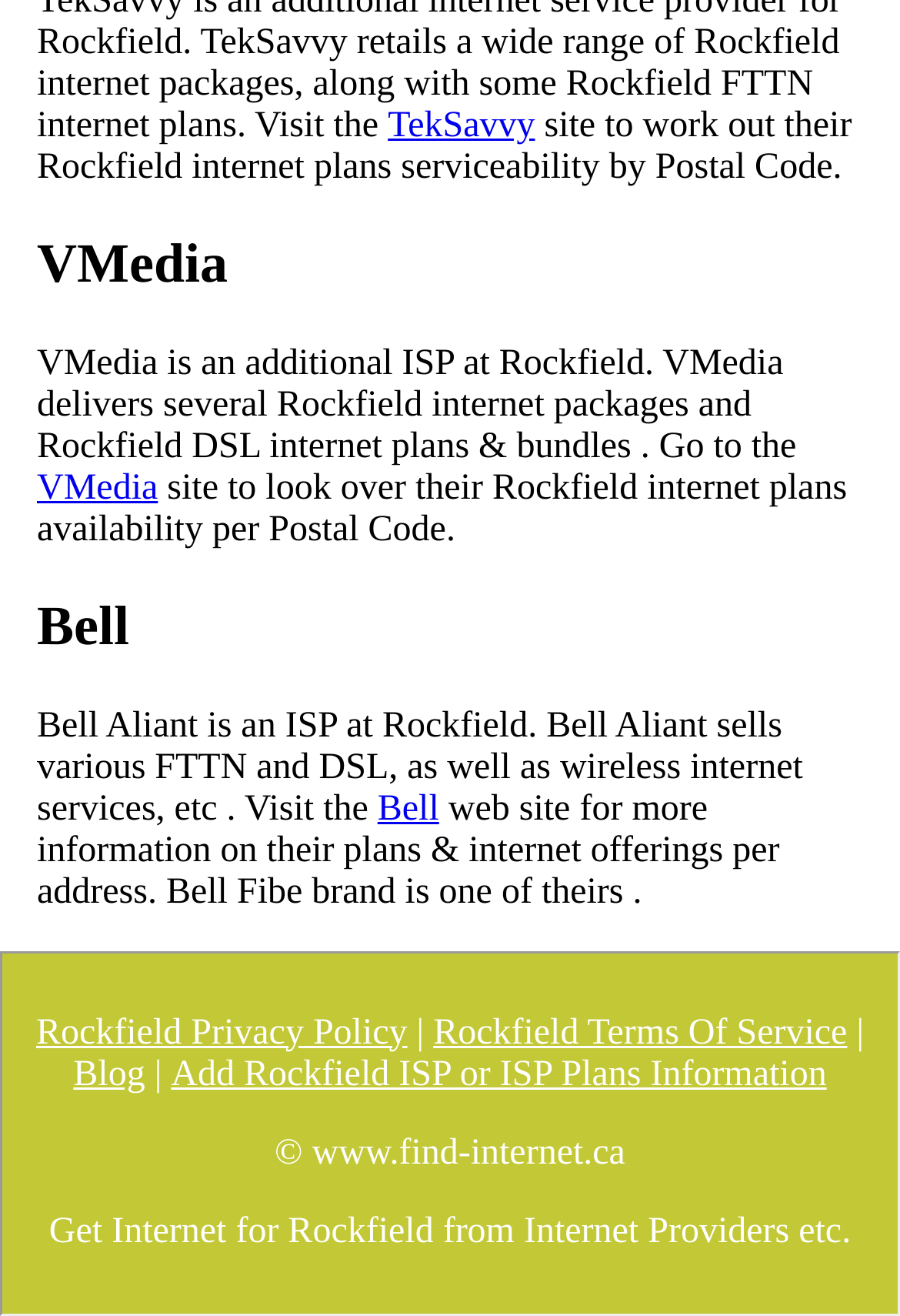Identify the bounding box coordinates for the UI element described as: "Rockfield Terms Of Service".

[0.481, 0.769, 0.941, 0.801]